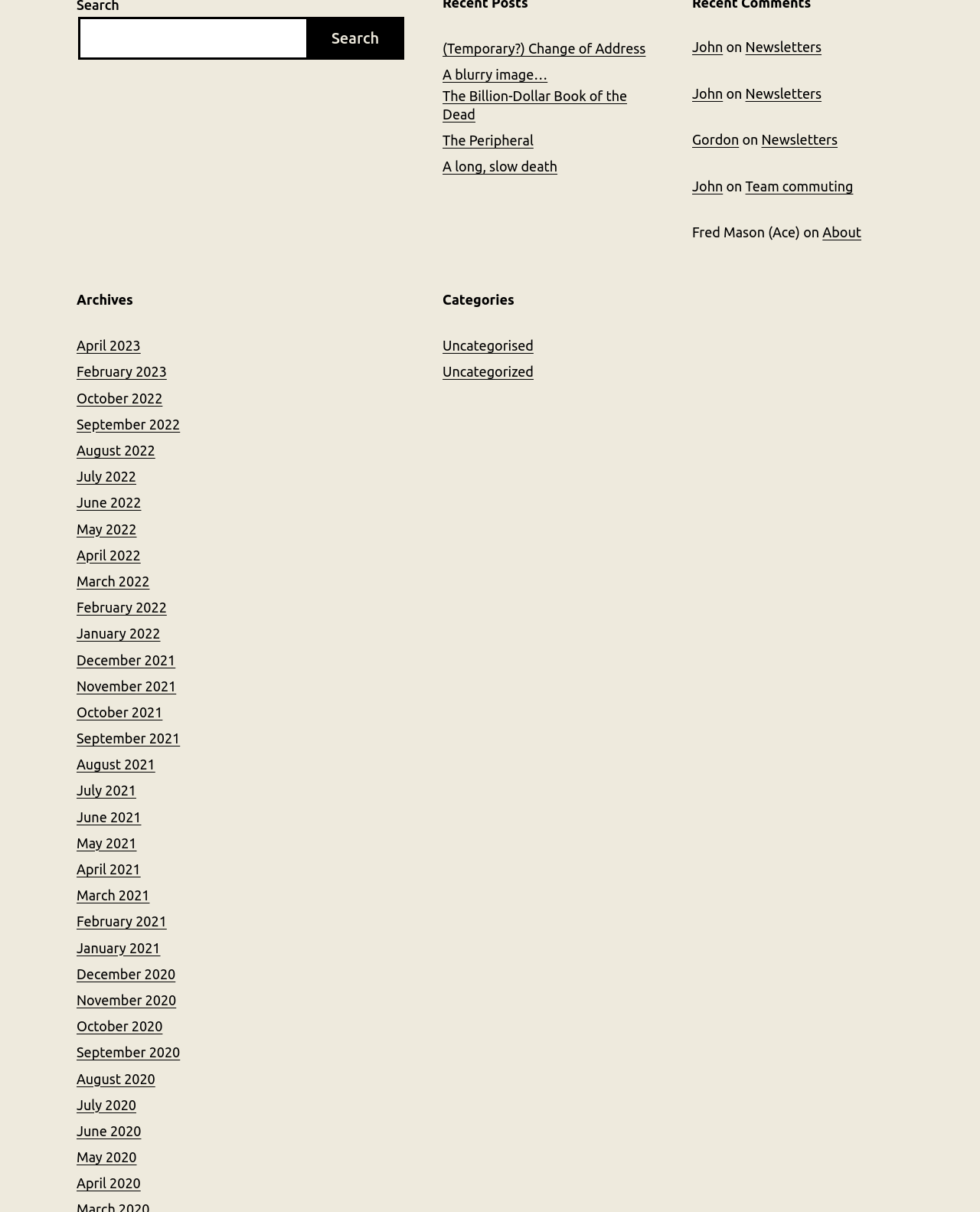Point out the bounding box coordinates of the section to click in order to follow this instruction: "Get a Certificate of Liability Insurance".

None